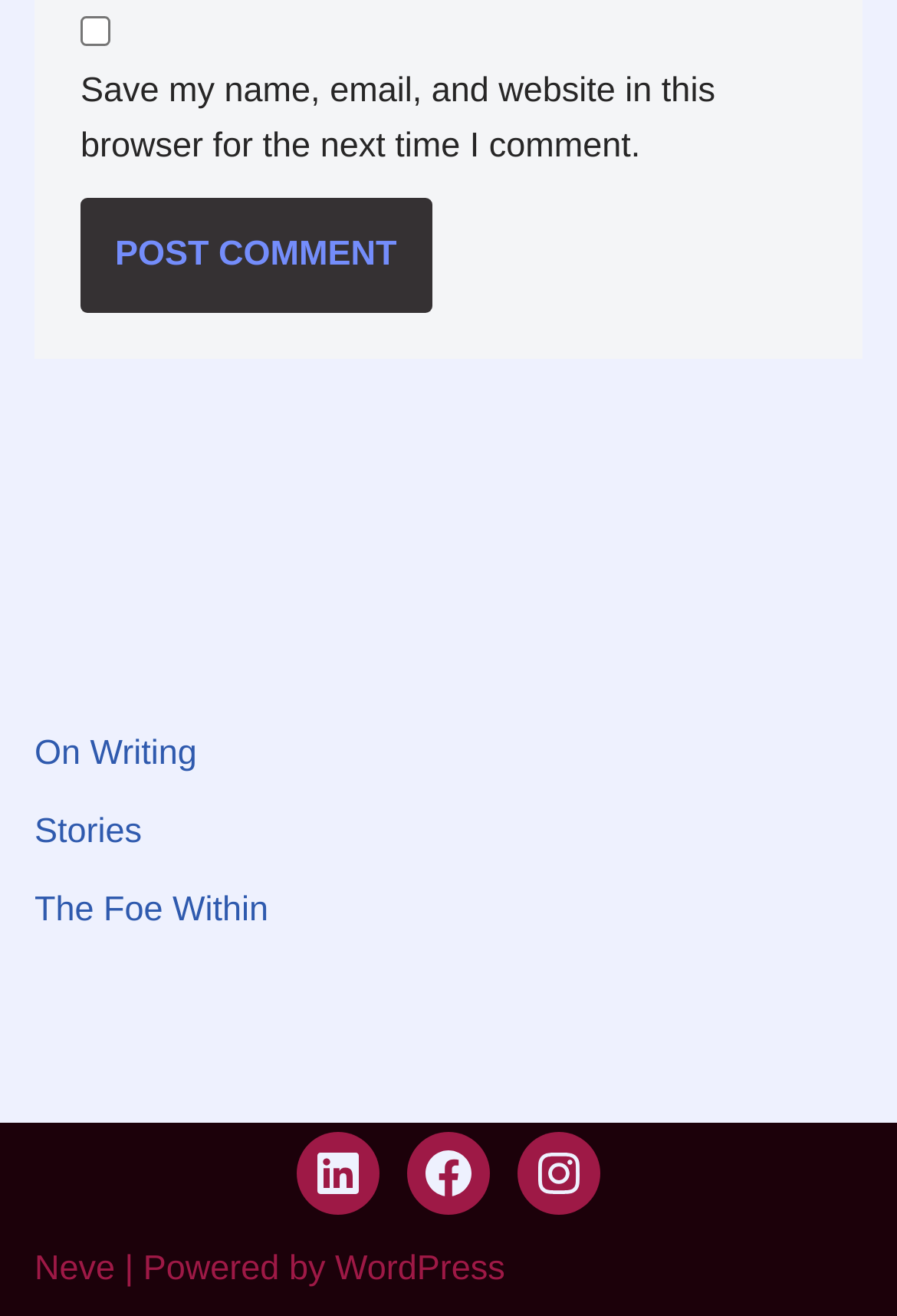Determine the bounding box coordinates for the element that should be clicked to follow this instruction: "Visit the On Writing page". The coordinates should be given as four float numbers between 0 and 1, in the format [left, top, right, bottom].

[0.038, 0.557, 0.219, 0.587]